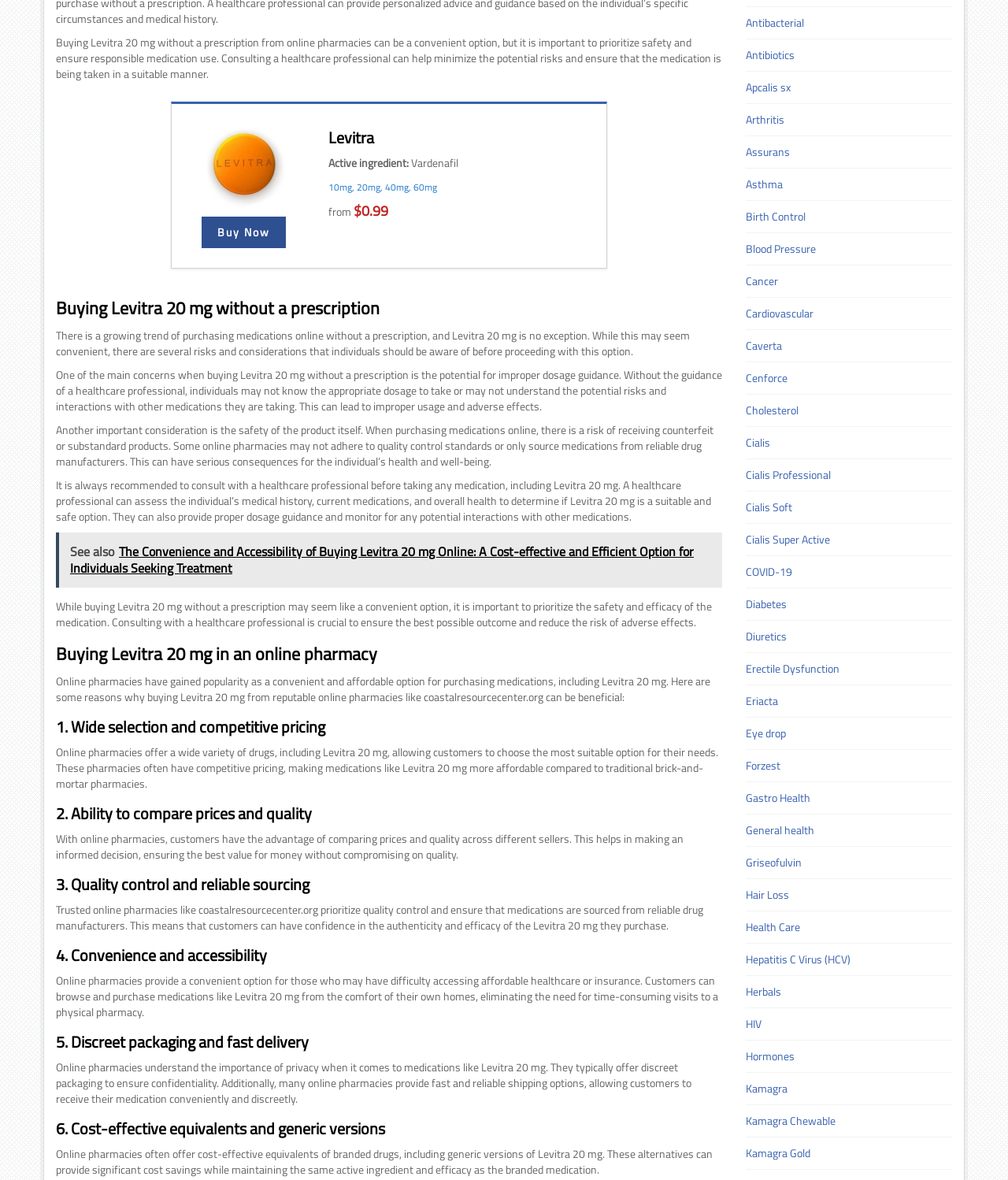Please identify the bounding box coordinates of the element that needs to be clicked to perform the following instruction: "Read more about 'The Convenience and Accessibility of Buying Levitra 20 mg Online'".

[0.055, 0.451, 0.716, 0.498]